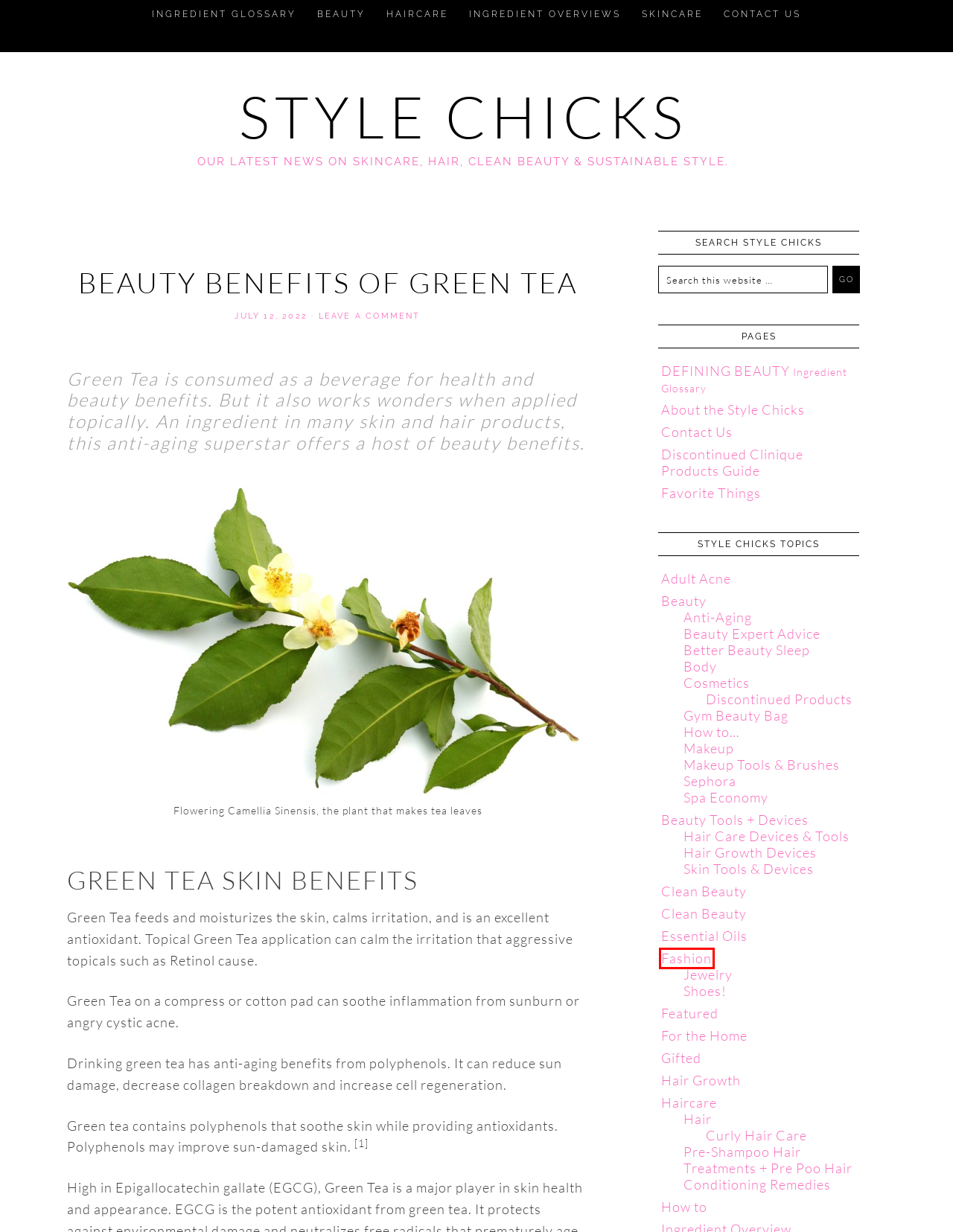You have been given a screenshot of a webpage, where a red bounding box surrounds a UI element. Identify the best matching webpage description for the page that loads after the element in the bounding box is clicked. Options include:
A. Haircare
B. Adult Acne
C. Fashion
D. Discontinued Products
E. Contact Us
F. Style Chicks
G. Makeup
H. Essential Oils

C